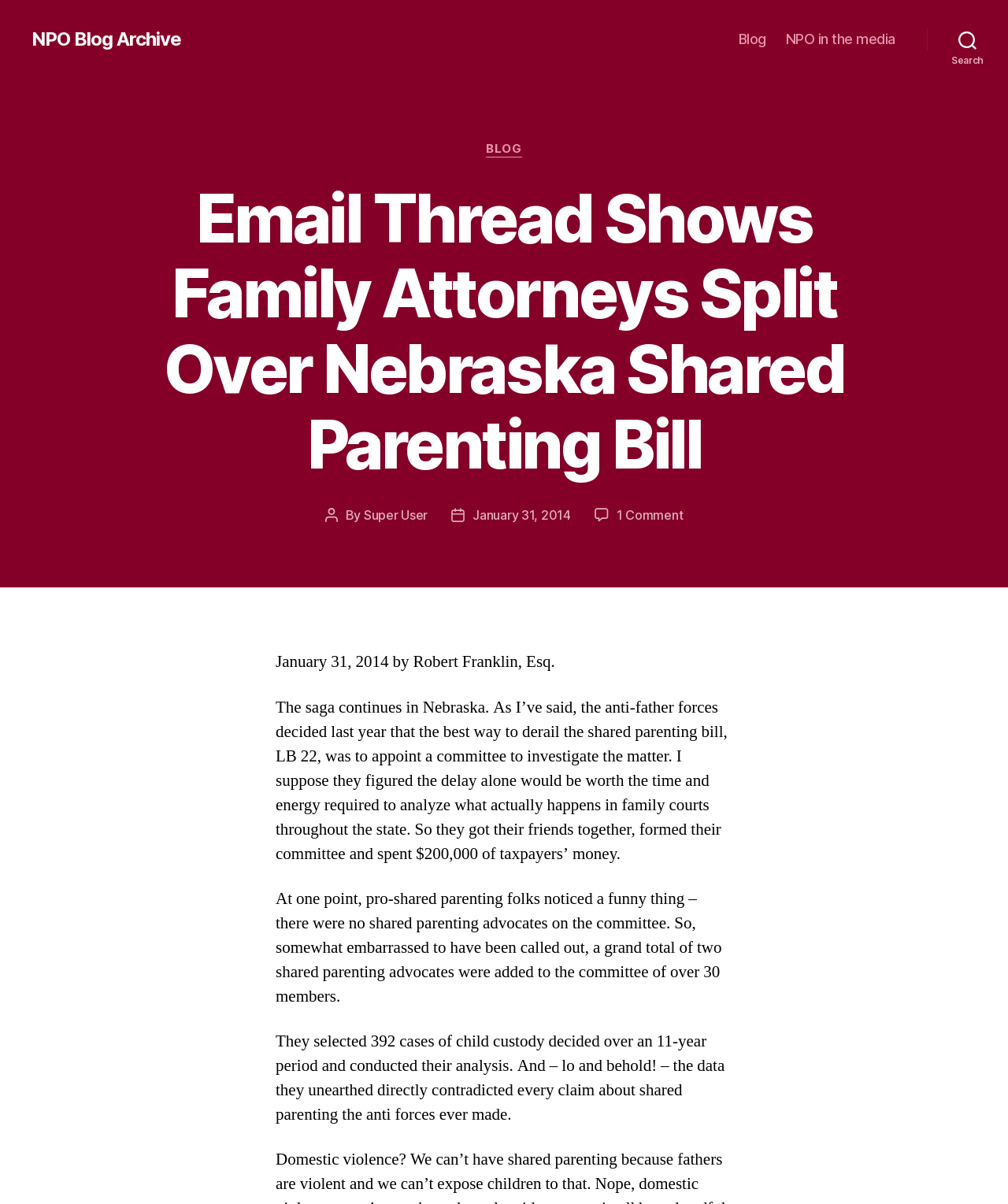Please specify the bounding box coordinates of the area that should be clicked to accomplish the following instruction: "Click on the 'Blog' link". The coordinates should consist of four float numbers between 0 and 1, i.e., [left, top, right, bottom].

[0.733, 0.026, 0.76, 0.04]